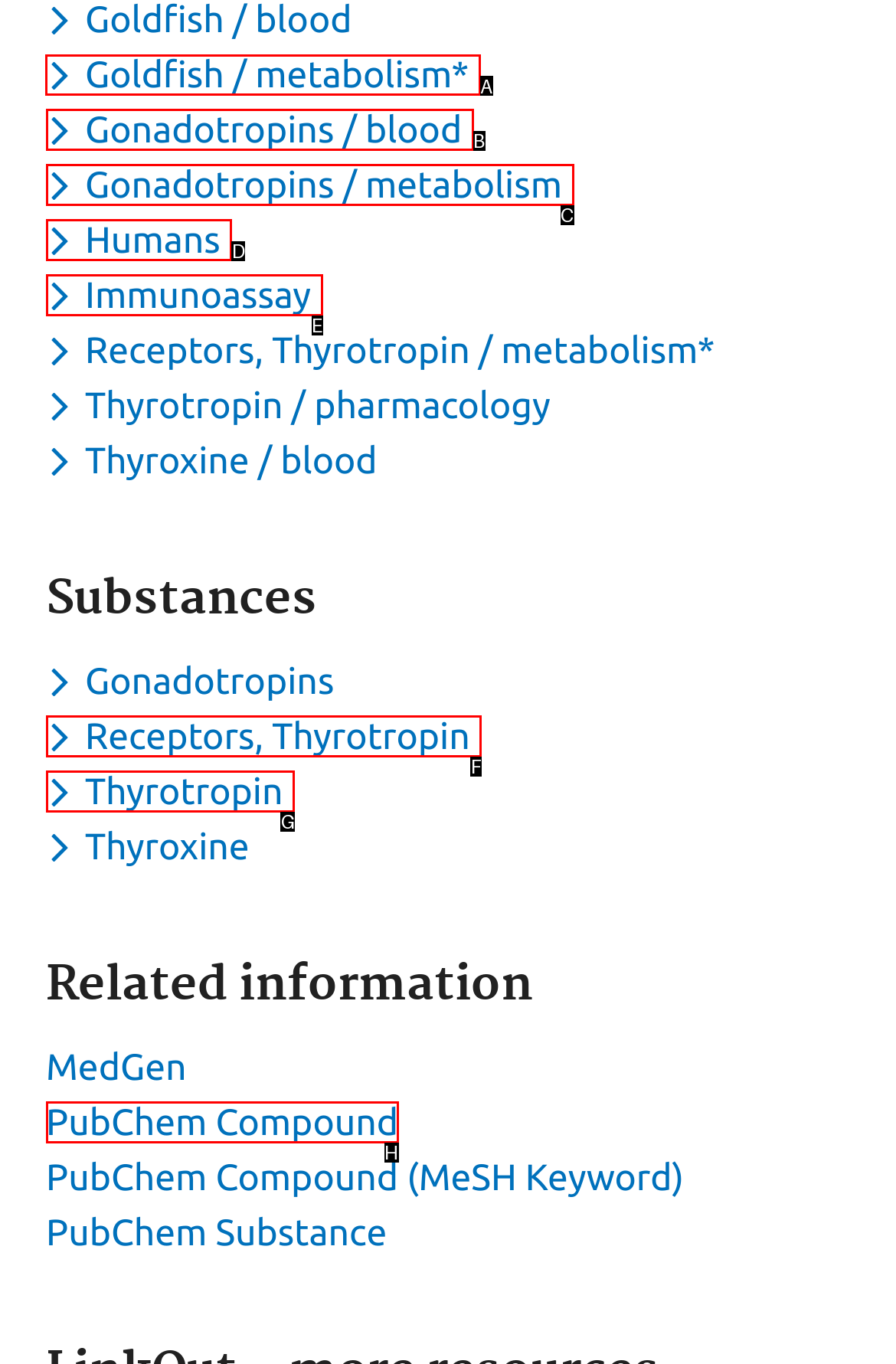Specify which HTML element I should click to complete this instruction: Toggle dropdown menu for keyword Goldfish / metabolism Answer with the letter of the relevant option.

A